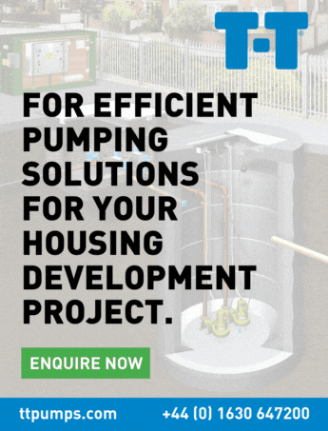Use a single word or phrase to answer this question: 
What is the call-to-action?

ENQUIRE NOW